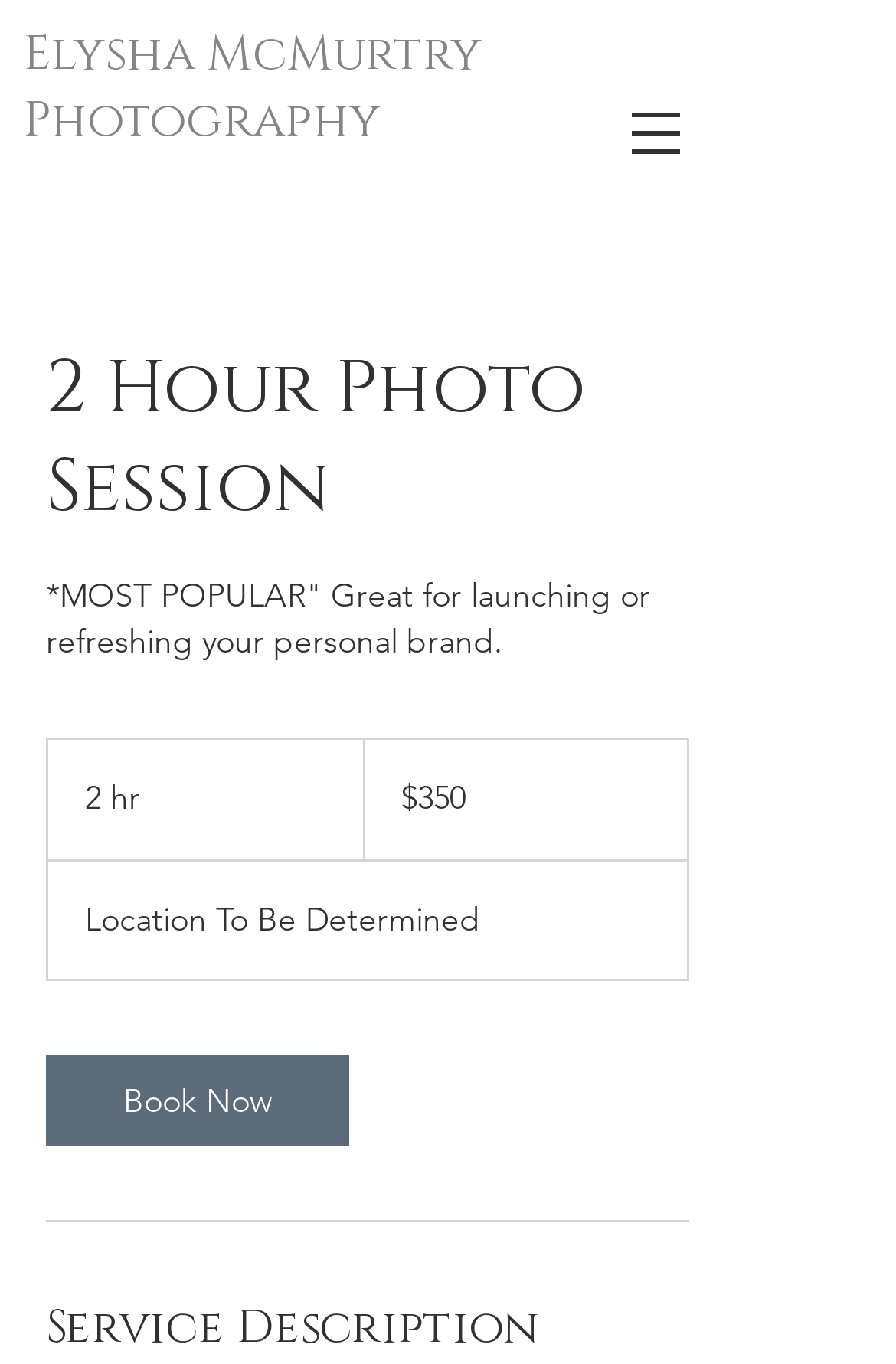What is the price of the 2 hour photo session?
Carefully analyze the image and provide a detailed answer to the question.

I found the price by looking at the section that describes the 2 hour photo session, where it says '2 hr' and then lists the price as '350 US dollars'.